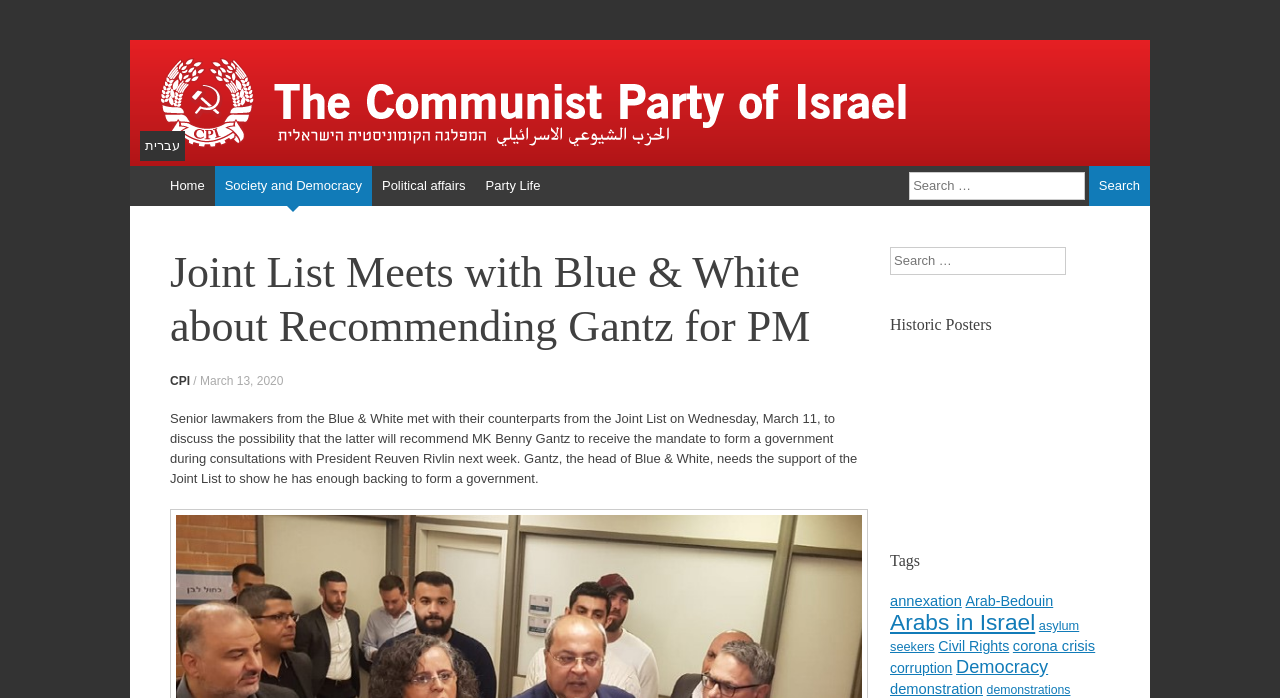How many links are there in the top navigation bar?
Kindly offer a detailed explanation using the data available in the image.

I counted the links in the top navigation bar, which are 'Home', 'Society and Democracy', 'Political affairs', 'Party Life', and 'עברית'. There are 5 links in total.